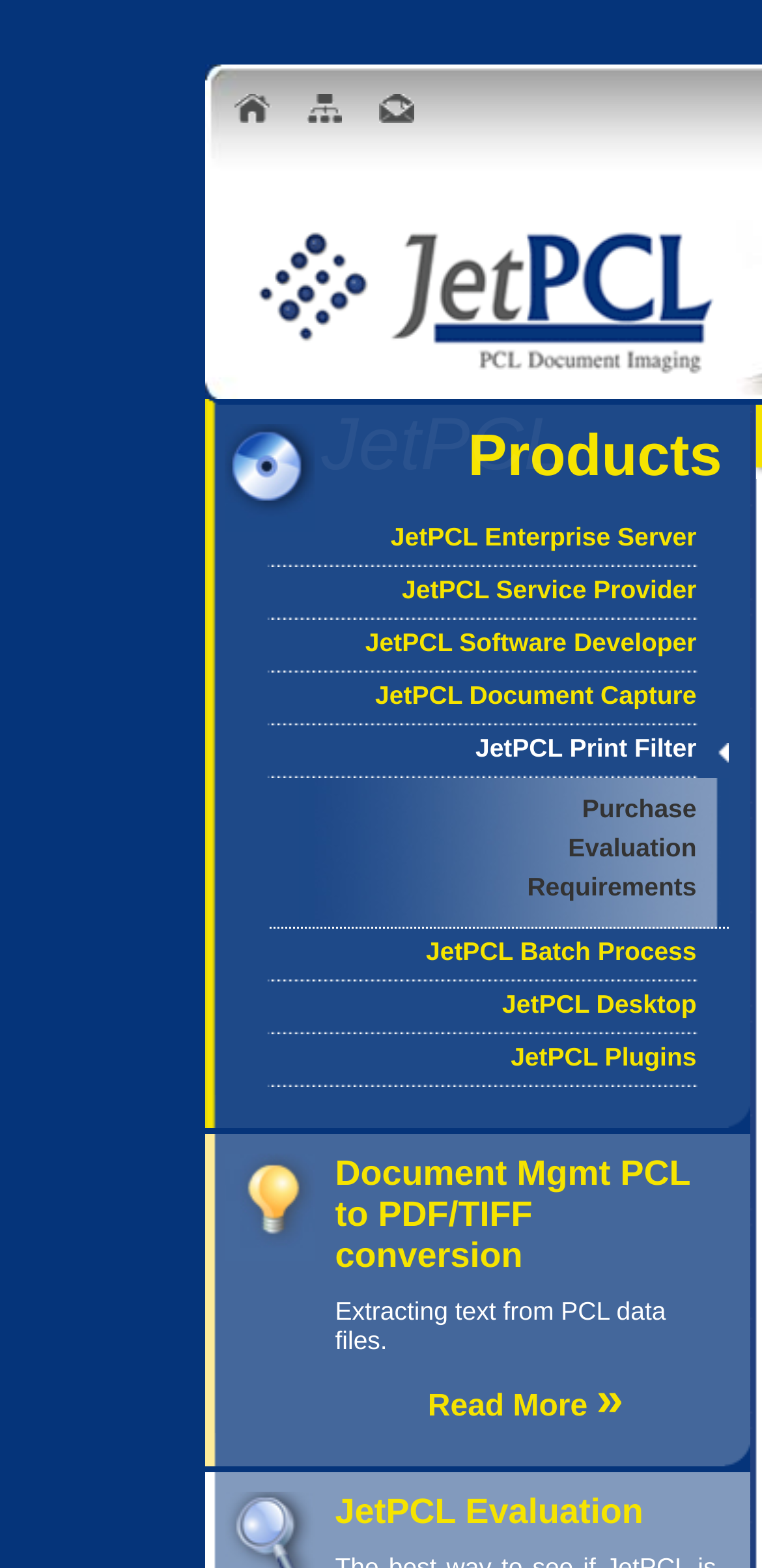Determine the bounding box coordinates of the element's region needed to click to follow the instruction: "Evaluate JetPCL". Provide these coordinates as four float numbers between 0 and 1, formatted as [left, top, right, bottom].

[0.746, 0.531, 0.914, 0.55]